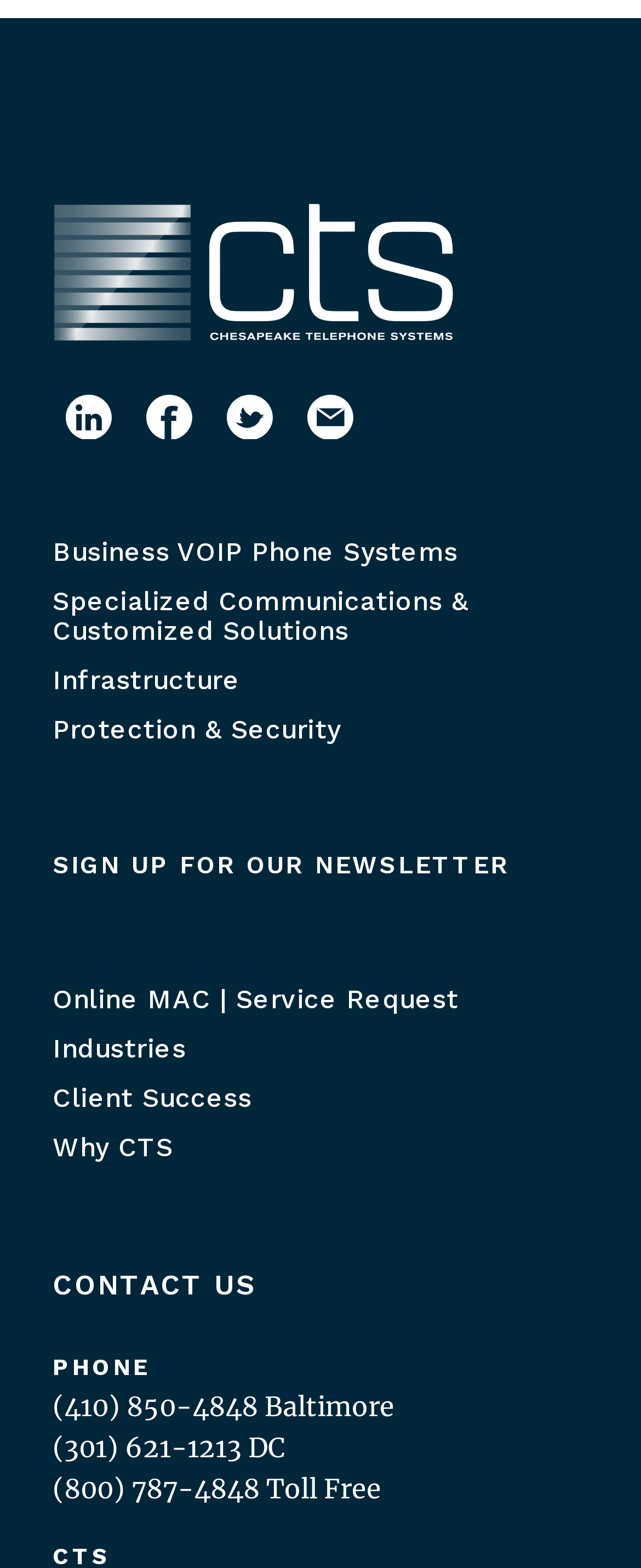Can you find the bounding box coordinates for the element that needs to be clicked to execute this instruction: "Call the Baltimore office"? The coordinates should be given as four float numbers between 0 and 1, i.e., [left, top, right, bottom].

[0.082, 0.886, 0.403, 0.907]